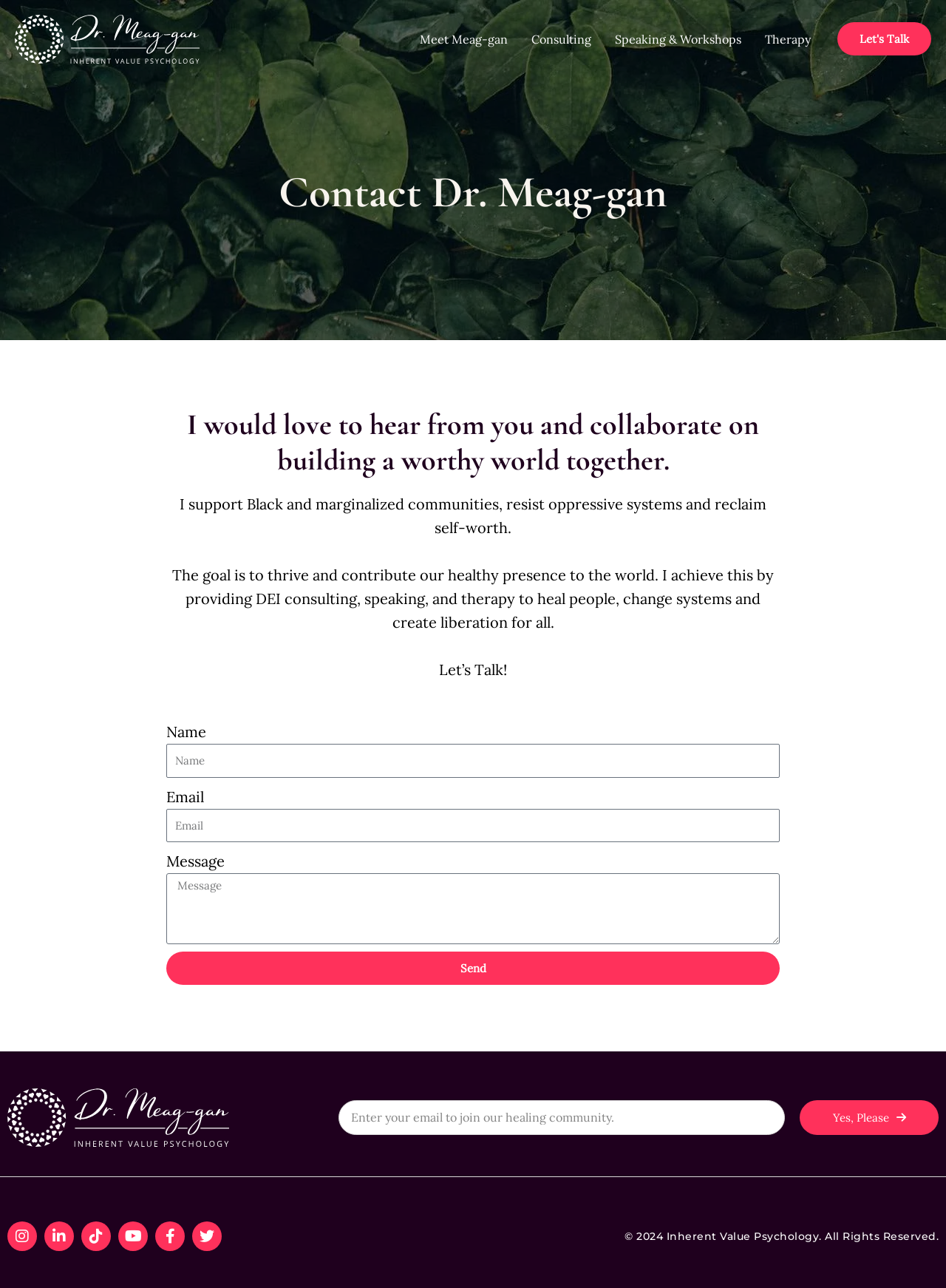Provide a thorough and detailed response to the question by examining the image: 
How can users join Dr. Meag-gan's healing community?

The webpage has a textbox with the label 'Enter your email to join our healing community', indicating that users can join the community by providing their email address.